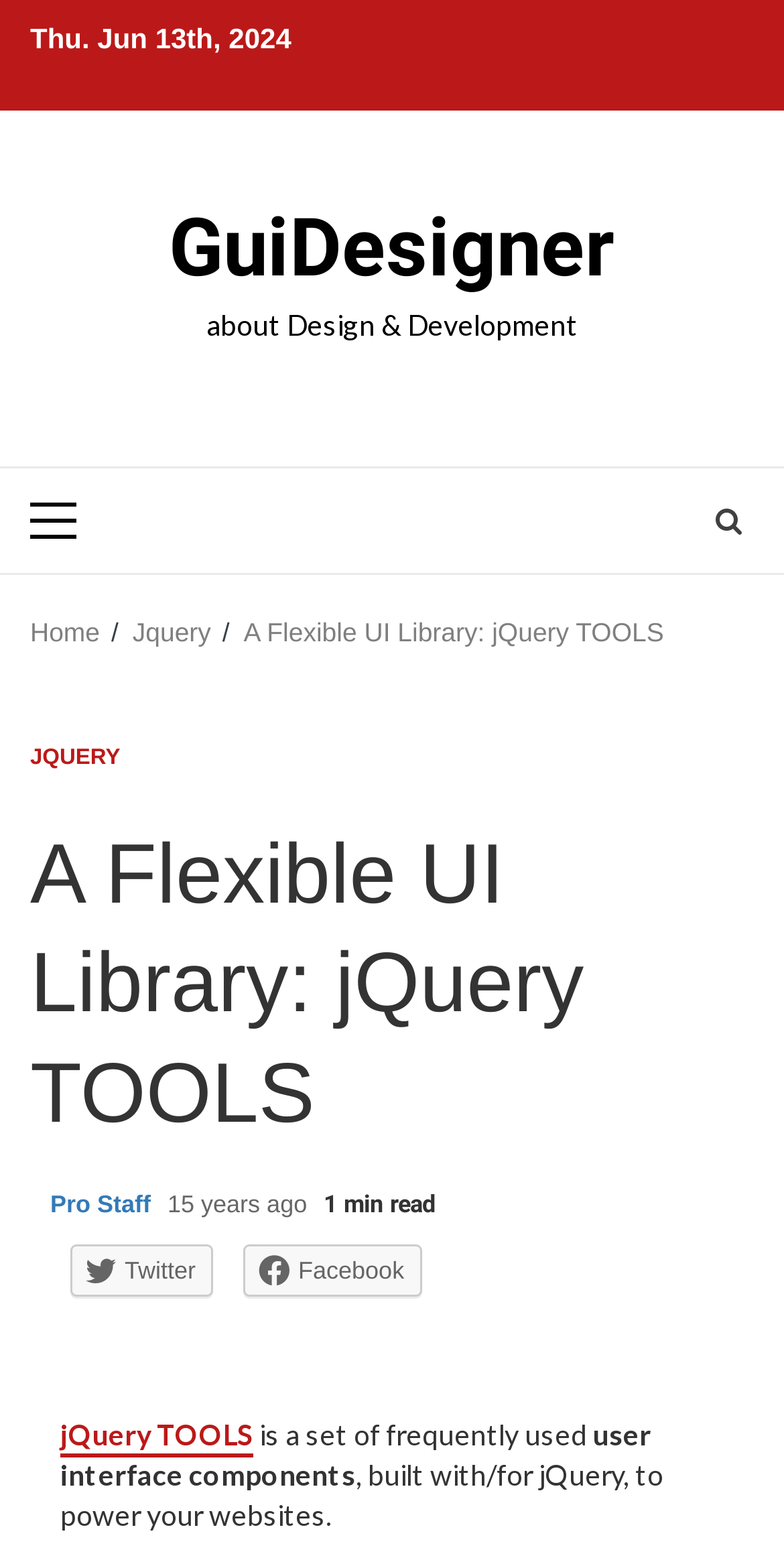Show me the bounding box coordinates of the clickable region to achieve the task as per the instruction: "Click on the GuiDesigner link".

[0.215, 0.129, 0.785, 0.19]